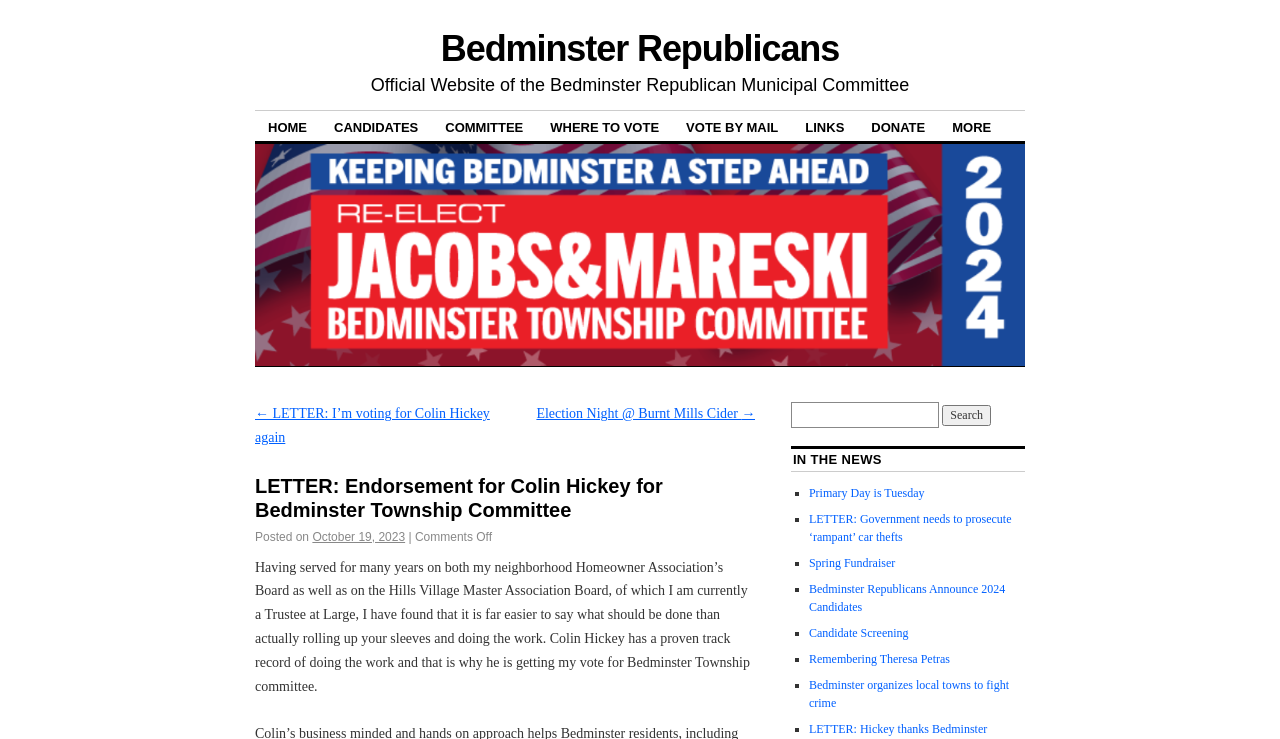Find the bounding box coordinates of the element's region that should be clicked in order to follow the given instruction: "Search for something". The coordinates should consist of four float numbers between 0 and 1, i.e., [left, top, right, bottom].

[0.618, 0.544, 0.734, 0.58]